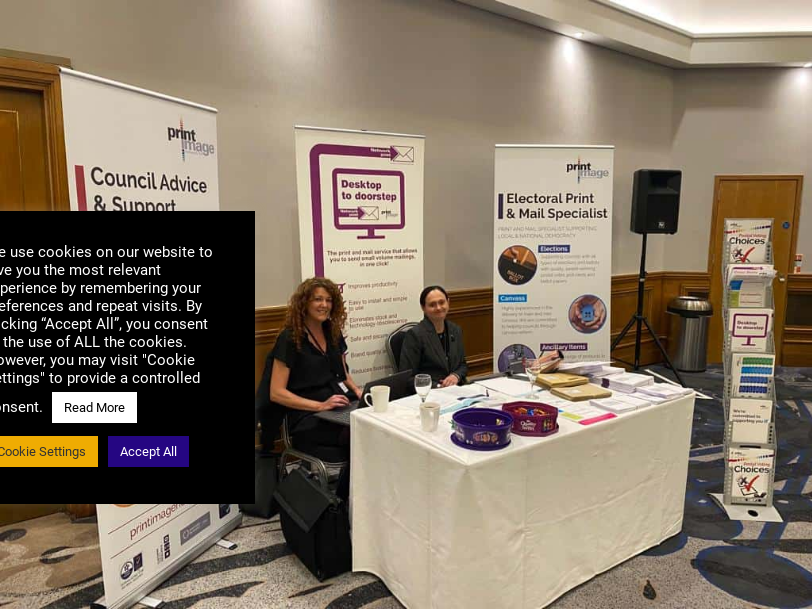Create an extensive caption that includes all significant details of the image.

The image showcases two Account Managers, Nicola Greaves and Sharon Guy, seated at a vibrant display during the AEA Elections Act 2022 Seminar. They represent the Print Image Network, engaging visitors at their booth that features informative banners highlighting their services in electoral printing and mailing. The backdrop includes signage promoting "Electoral Print & Mail Specialist" and "Desktop to doorstep" services. On the table, various pamphlets and materials can be seen, signaling a busy and interactive environment, reflecting the seminar's popularity as the first in-person event since 2019. The atmosphere captures the excitement of reconnecting with customers and local authorities after the challenges of the COVID outbreak.